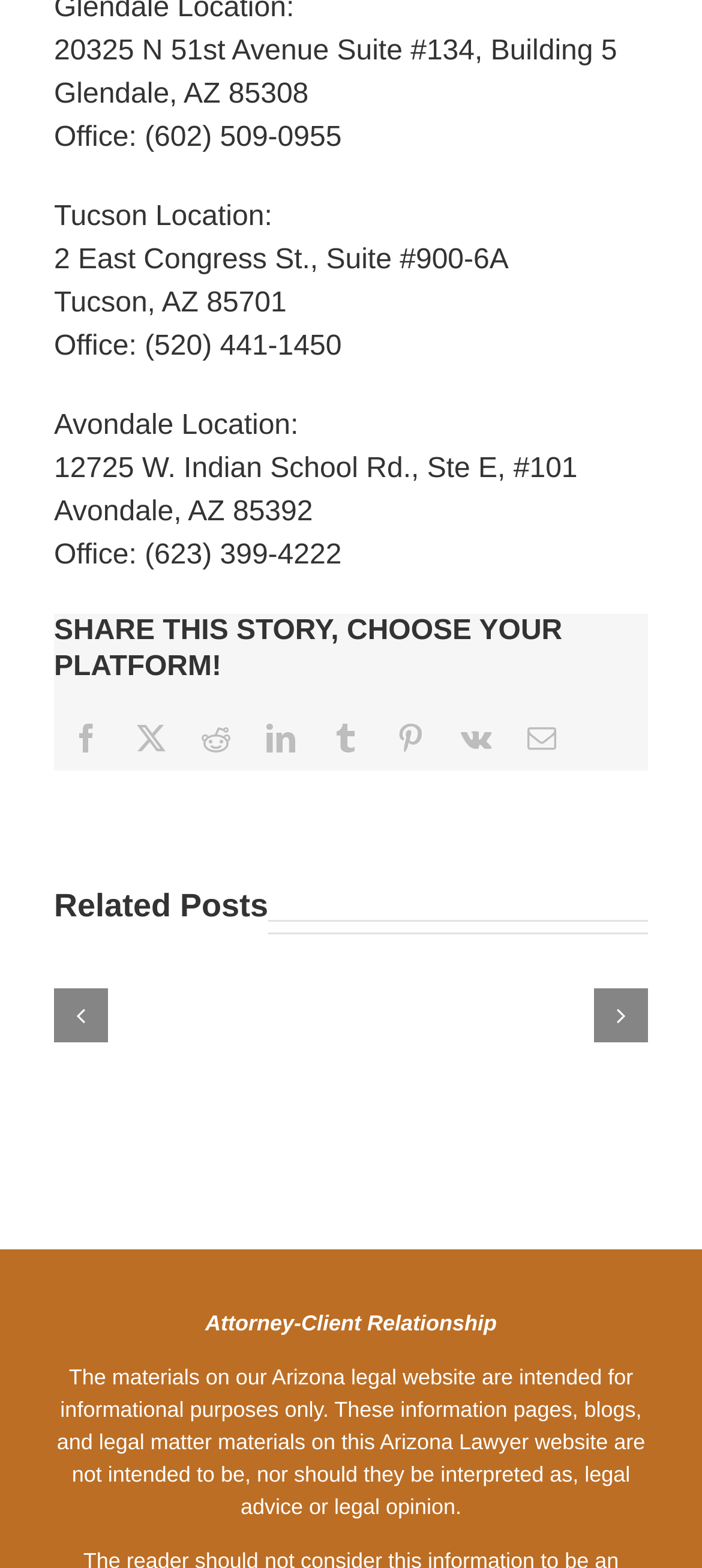Please find the bounding box coordinates of the element that needs to be clicked to perform the following instruction: "View related post about Penalties For Leaving A Firearm Accessible To A Child In Arizona". The bounding box coordinates should be four float numbers between 0 and 1, represented as [left, top, right, bottom].

[0.077, 0.634, 0.156, 0.661]